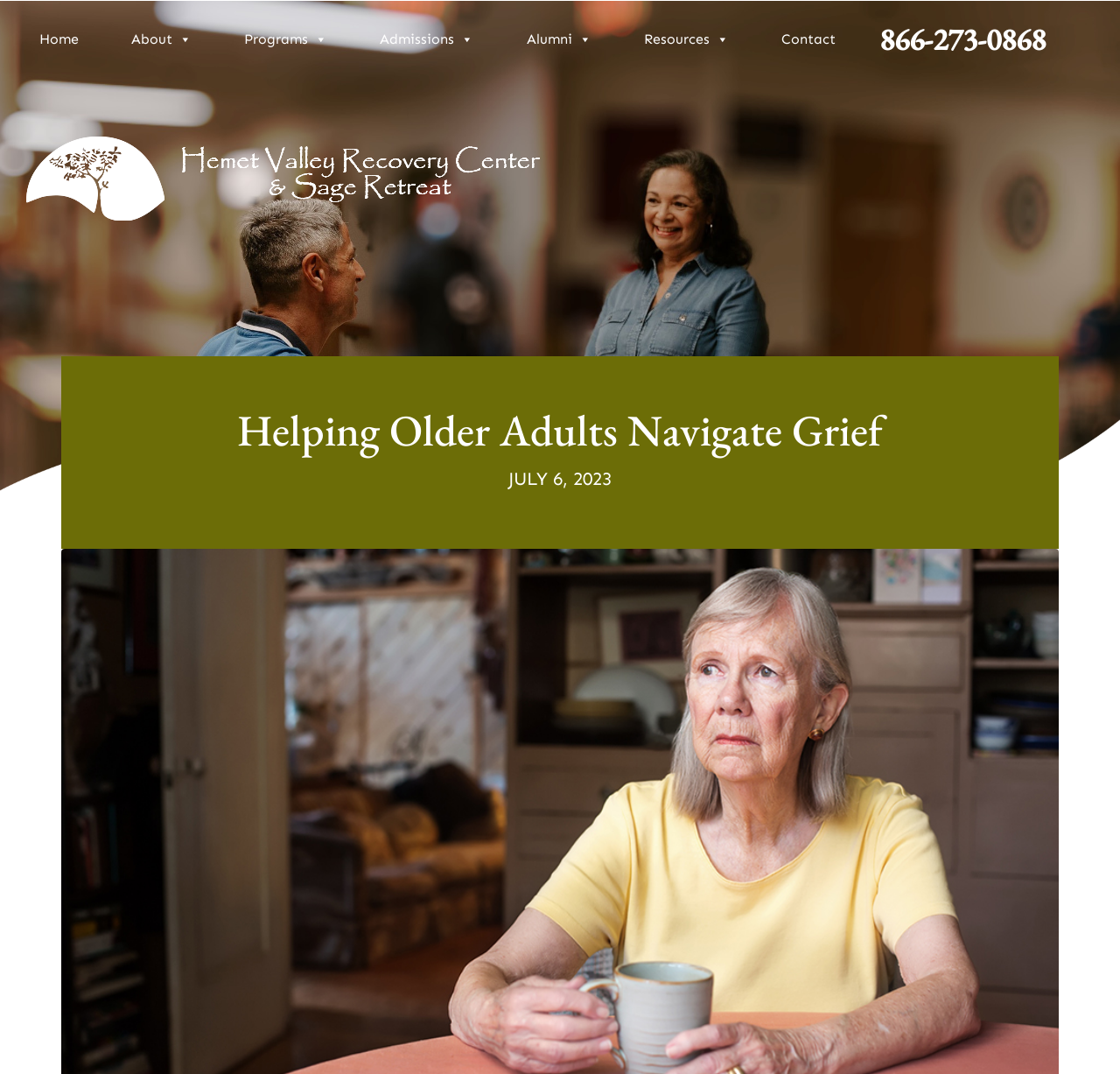What is the date displayed on the webpage?
Please craft a detailed and exhaustive response to the question.

I found the date by looking for a heading element, which is typically used to display important information. The heading element contains the text 'JULY 6, 2023', which is likely the current date.